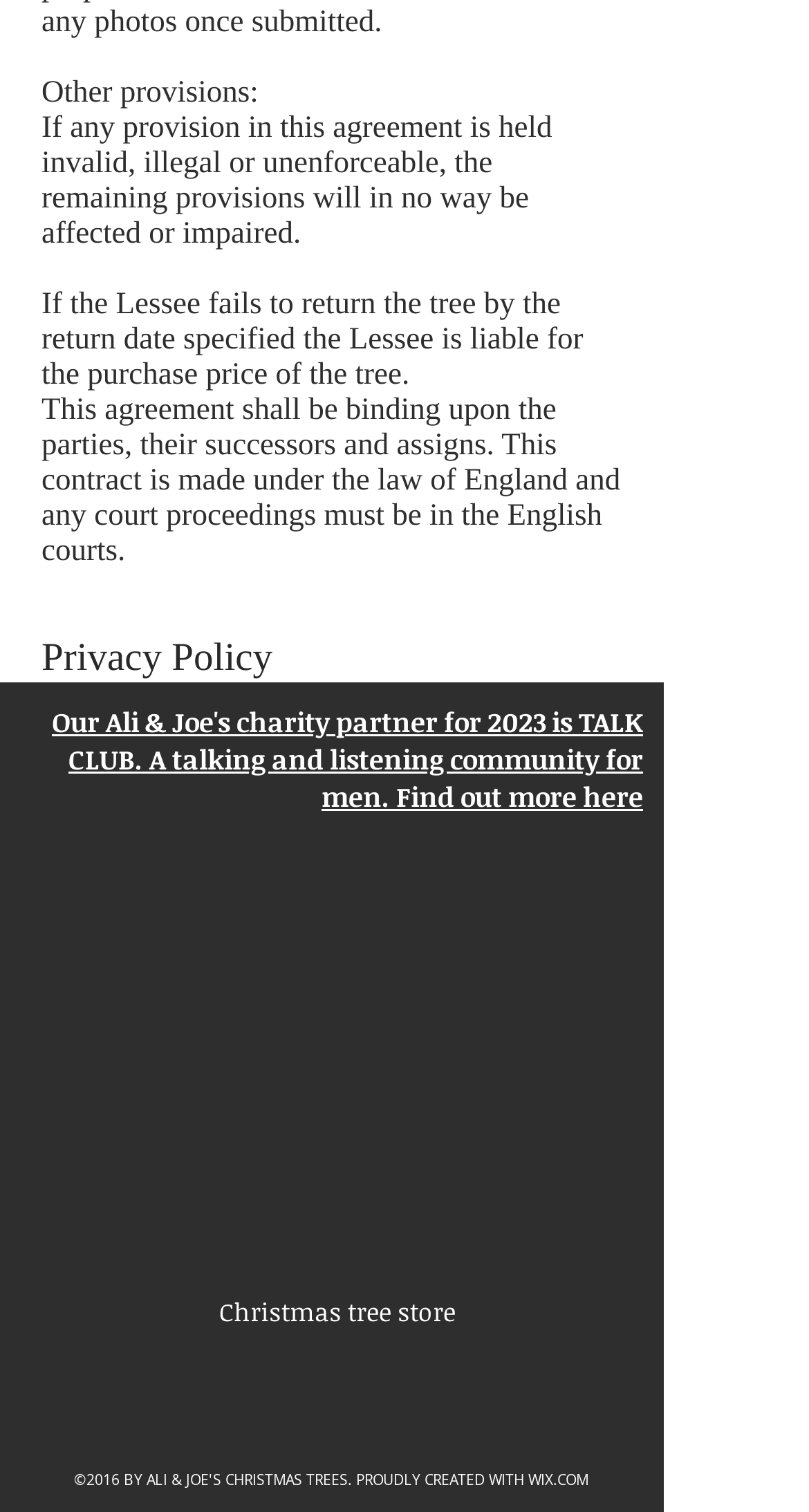What is the name of the store mentioned on the webpage?
Please give a detailed answer to the question using the information shown in the image.

The answer can be found in the link text 'Christmas tree store' which is located in the contentinfo section of the webpage.